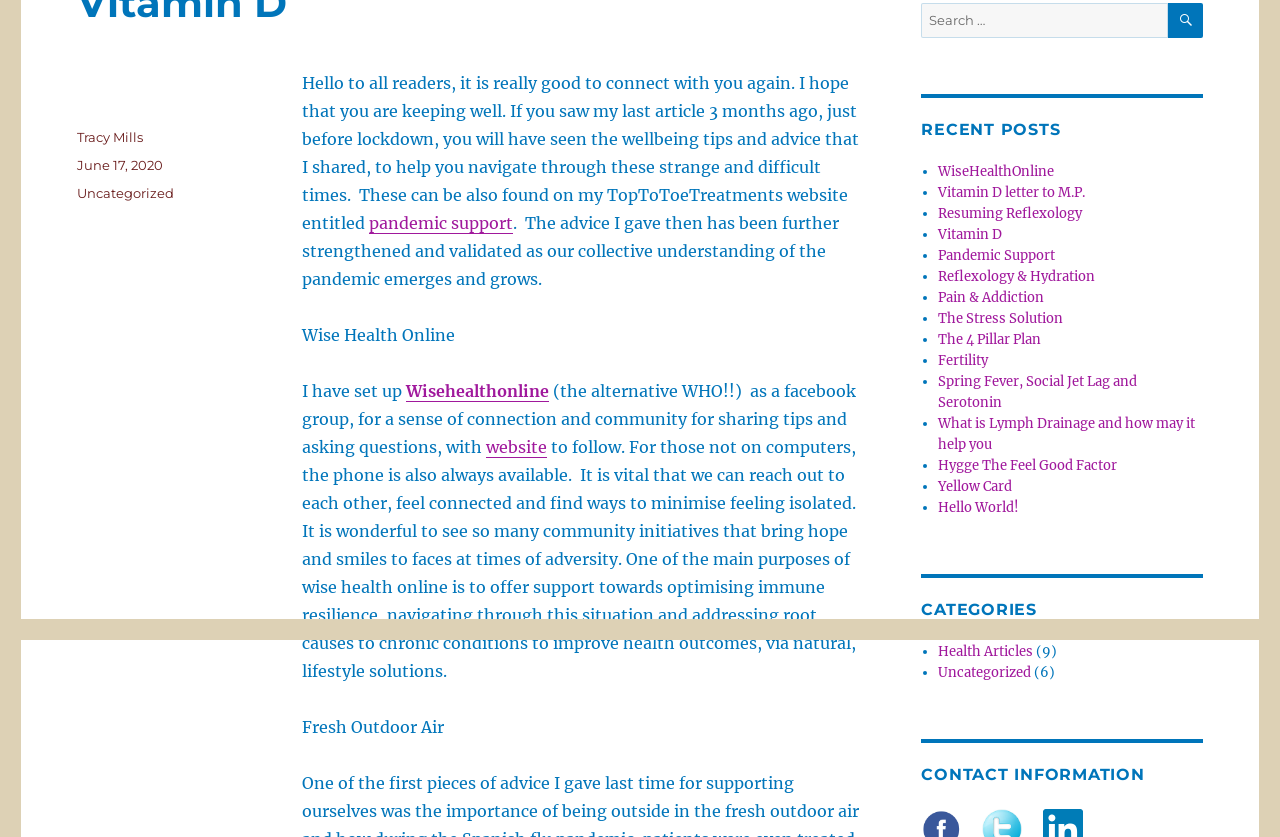Please determine the bounding box coordinates, formatted as (top-left x, top-left y, bottom-right x, bottom-right y), with all values as floating point numbers between 0 and 1. Identify the bounding box of the region described as: Heartcoding Sales & Discounts

None